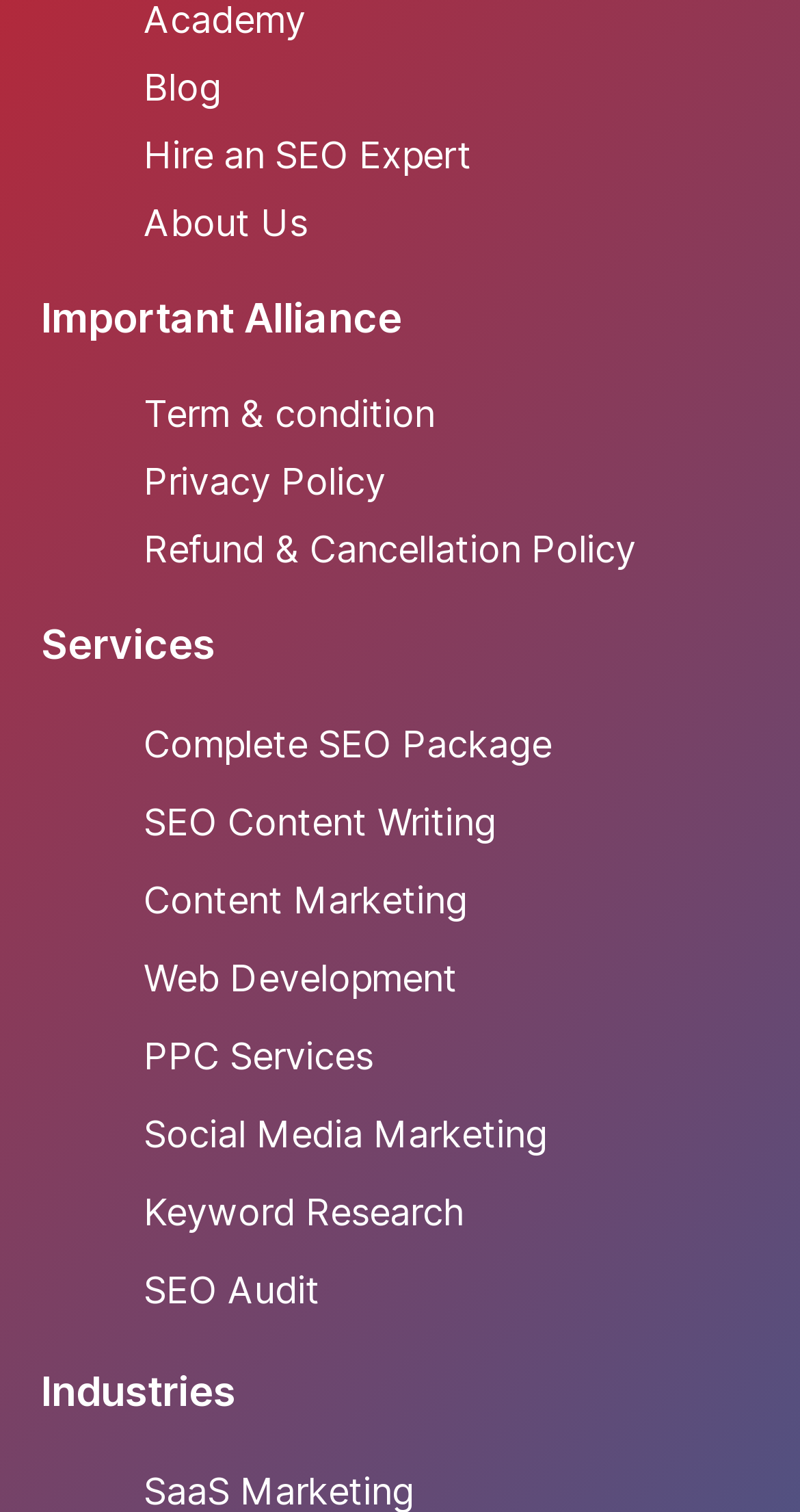Provide the bounding box coordinates for the specified HTML element described in this description: "Term & condition". The coordinates should be four float numbers ranging from 0 to 1, in the format [left, top, right, bottom].

[0.179, 0.251, 0.949, 0.295]